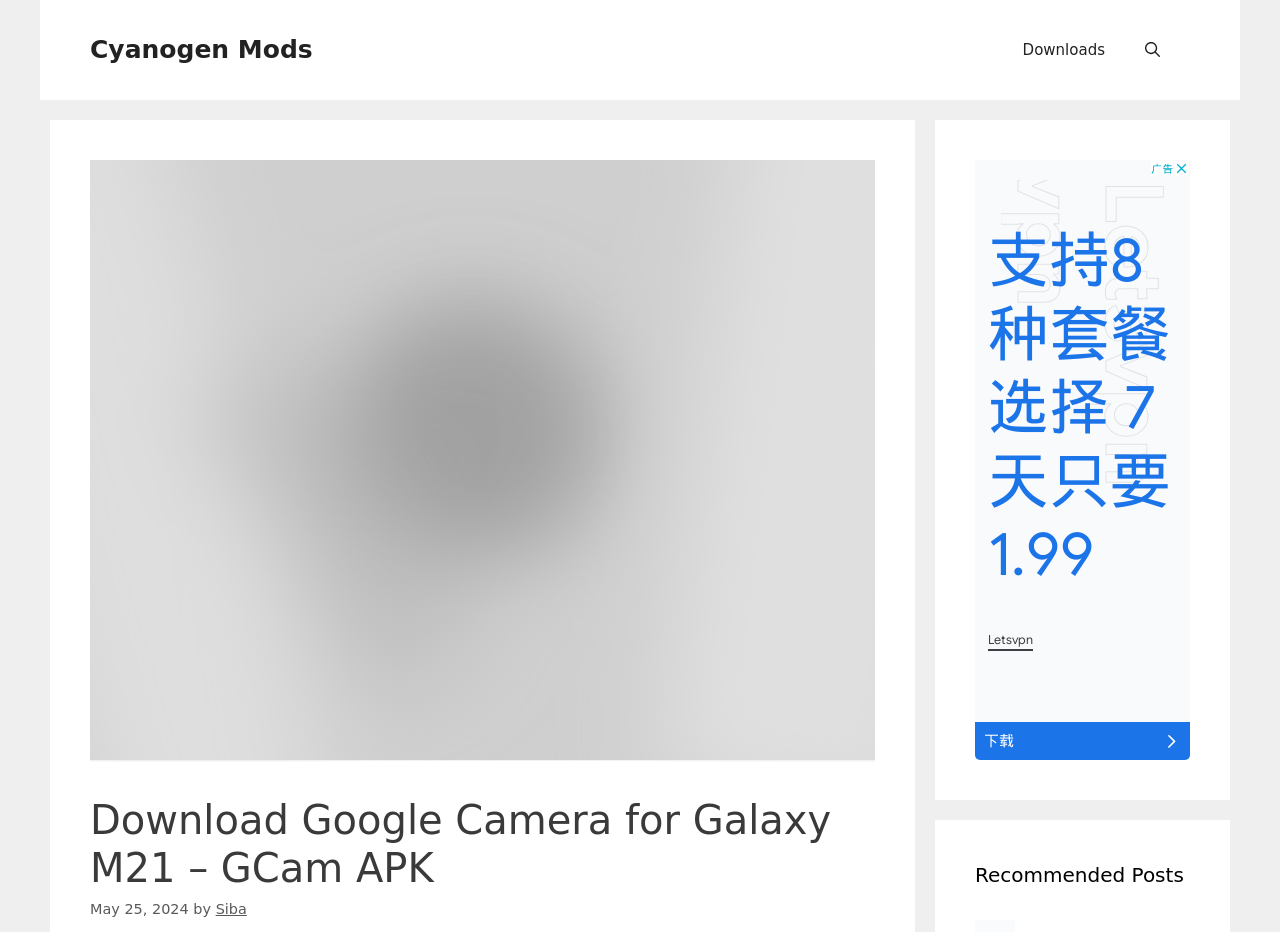What is the primary navigation menu?
Provide a one-word or short-phrase answer based on the image.

Downloads, Open search